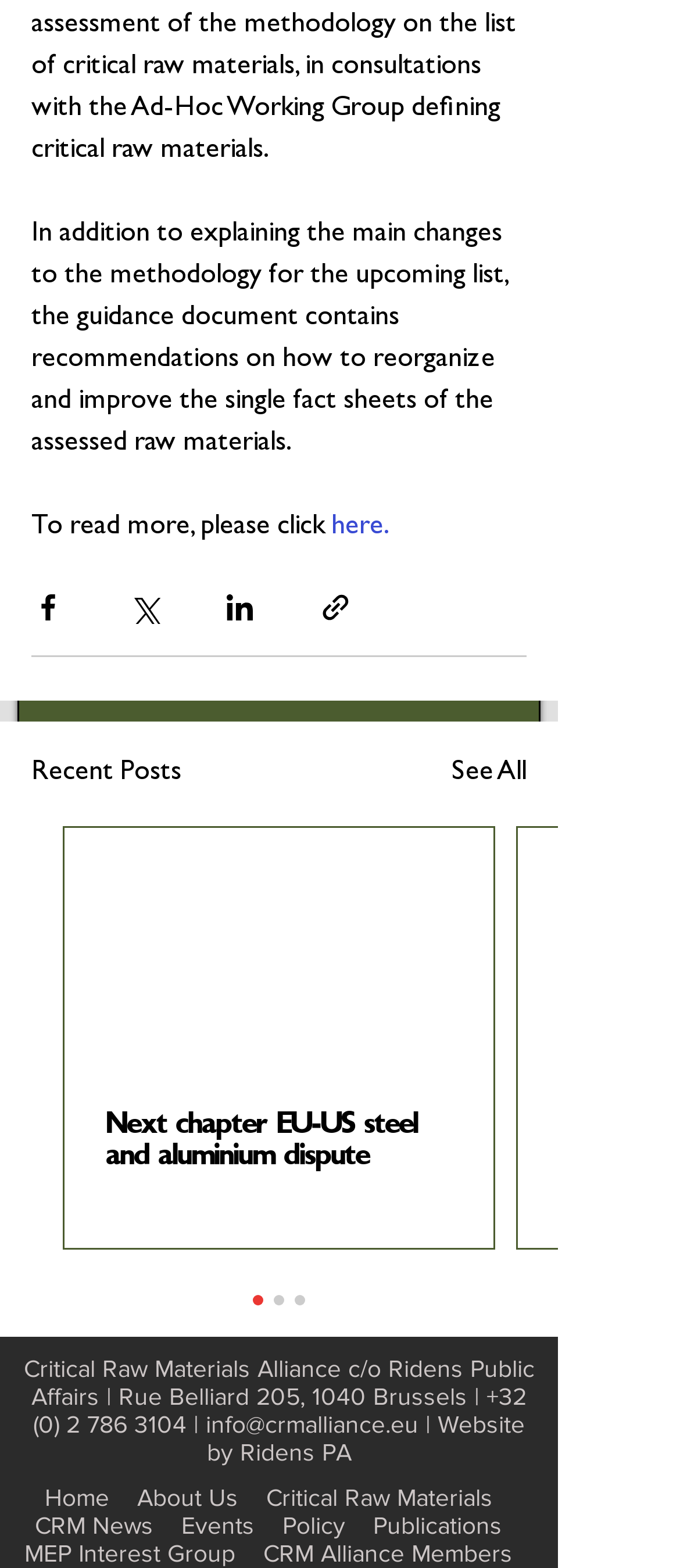Locate the UI element described by Got it in the provided webpage screenshot. Return the bounding box coordinates in the format (top-left x, top-left y, bottom-right x, bottom-right y), ensuring all values are between 0 and 1.

None